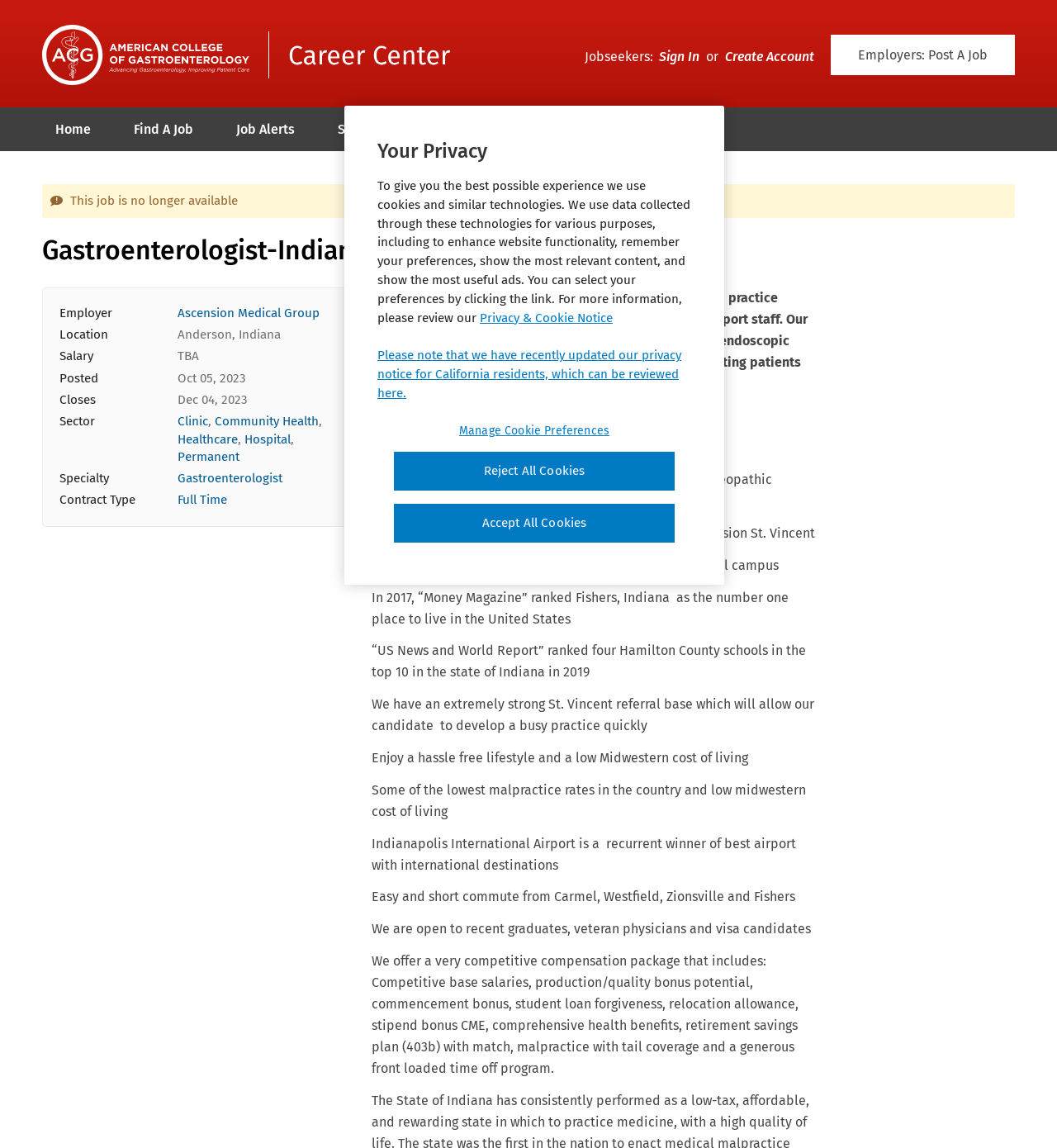Identify the bounding box coordinates for the UI element that matches this description: "Gastroenterologist".

[0.168, 0.41, 0.267, 0.423]